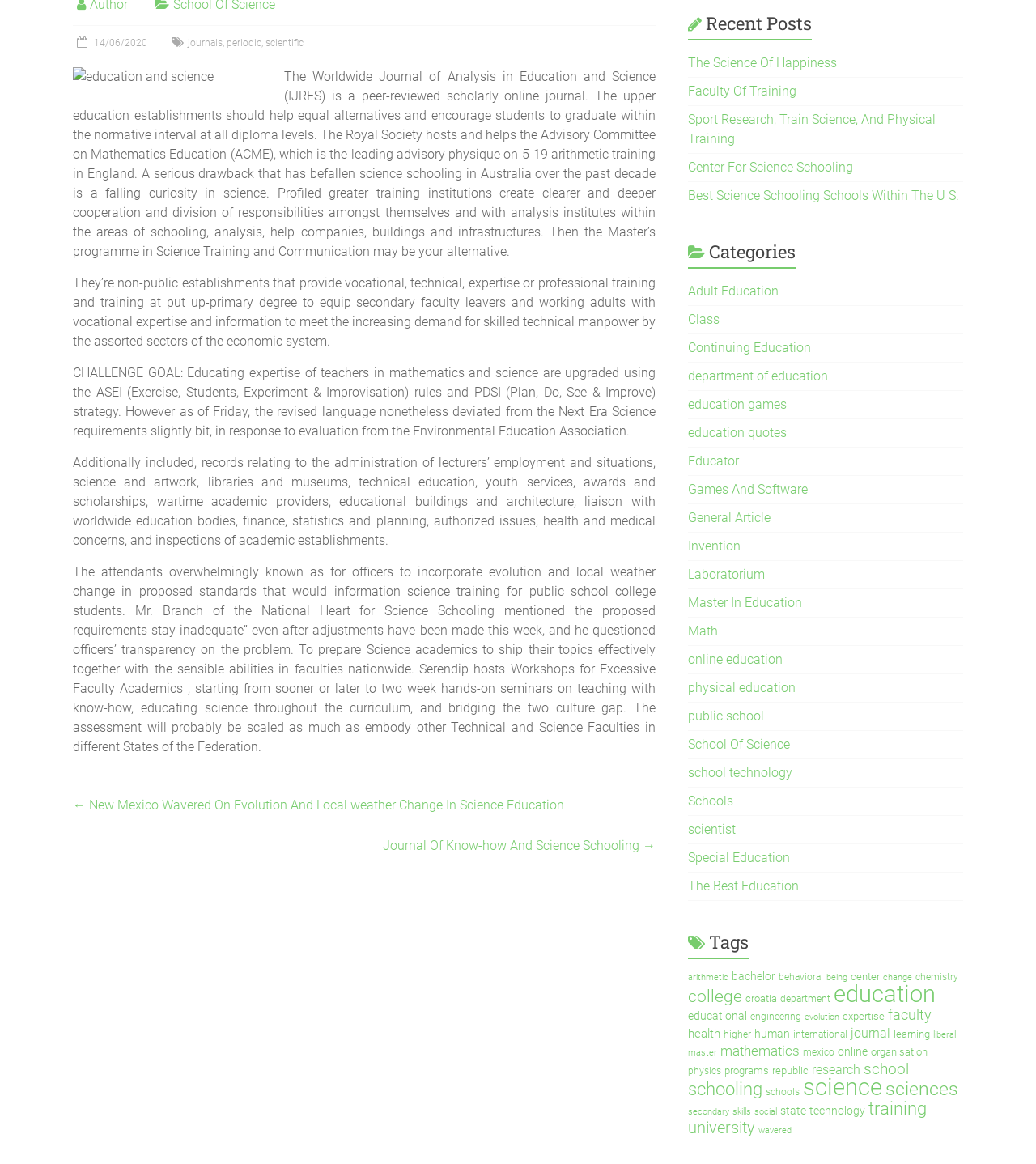Based on the description "The Science Of Happiness", find the bounding box of the specified UI element.

[0.664, 0.047, 0.808, 0.061]